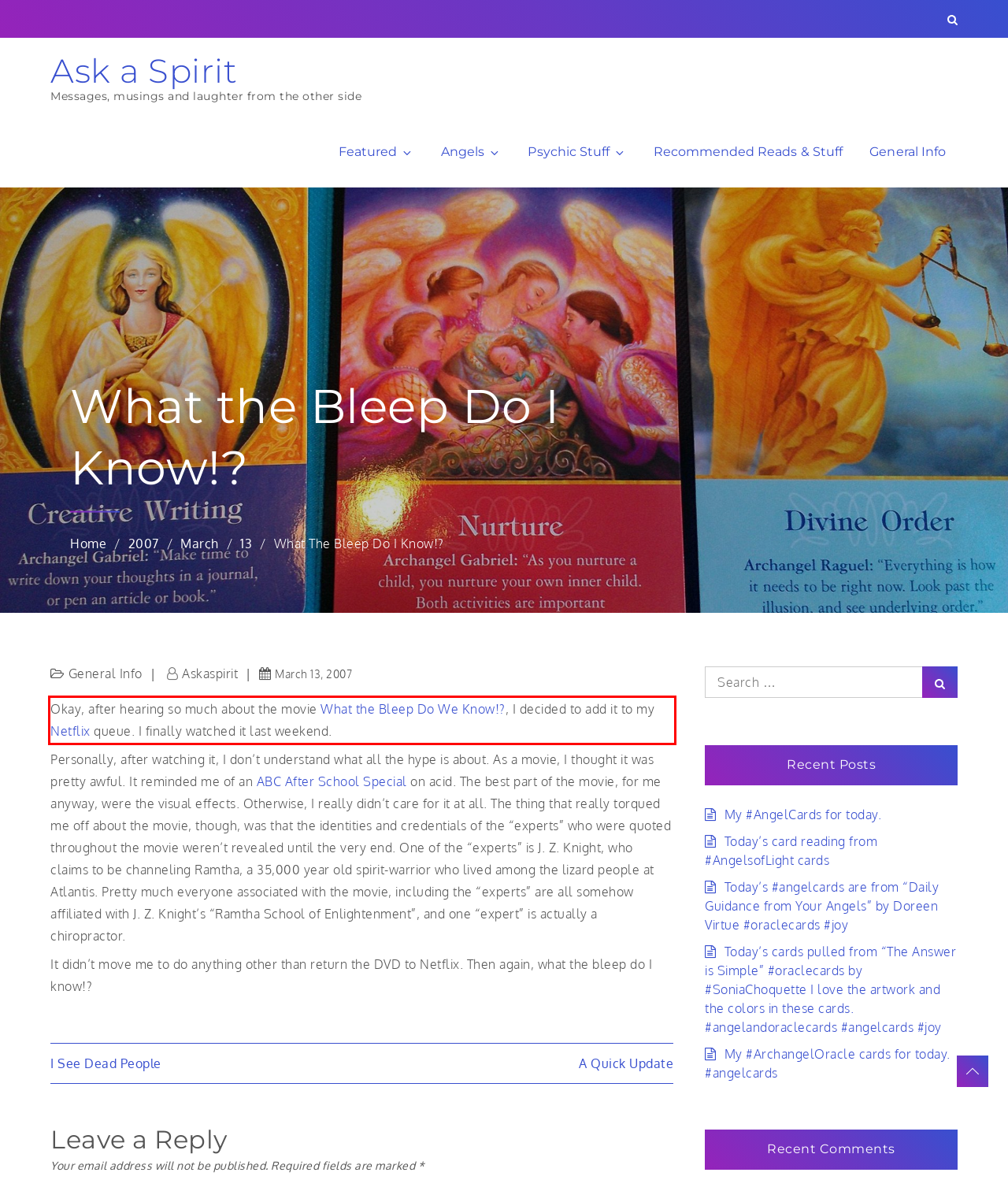Given the screenshot of a webpage, identify the red rectangle bounding box and recognize the text content inside it, generating the extracted text.

Okay, after hearing so much about the movie What the Bleep Do We Know!?, I decided to add it to my Netflix queue. I finally watched it last weekend.